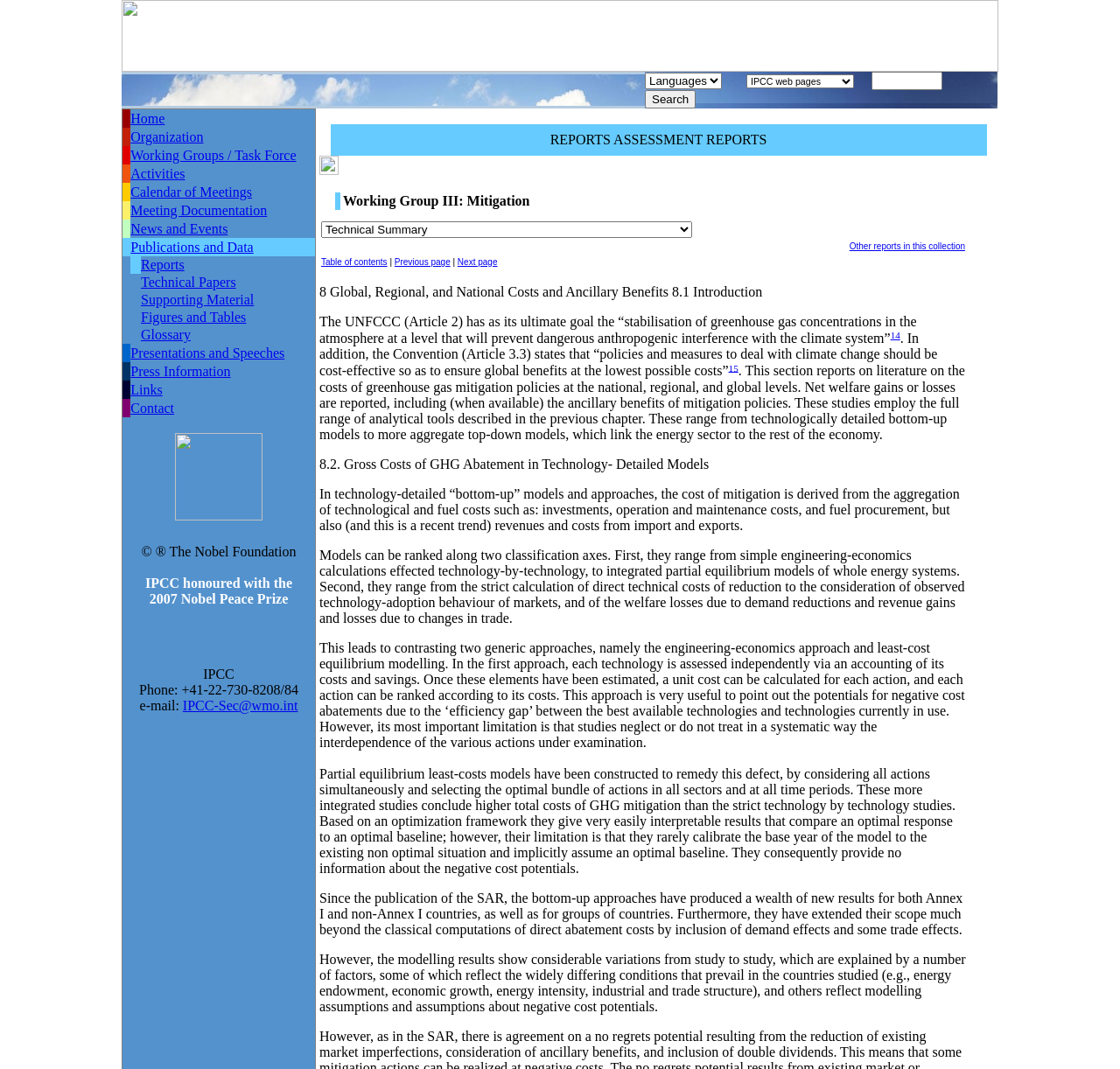Respond to the following question with a brief word or phrase:
What is the purpose of the search box?

To search IPCC web pages